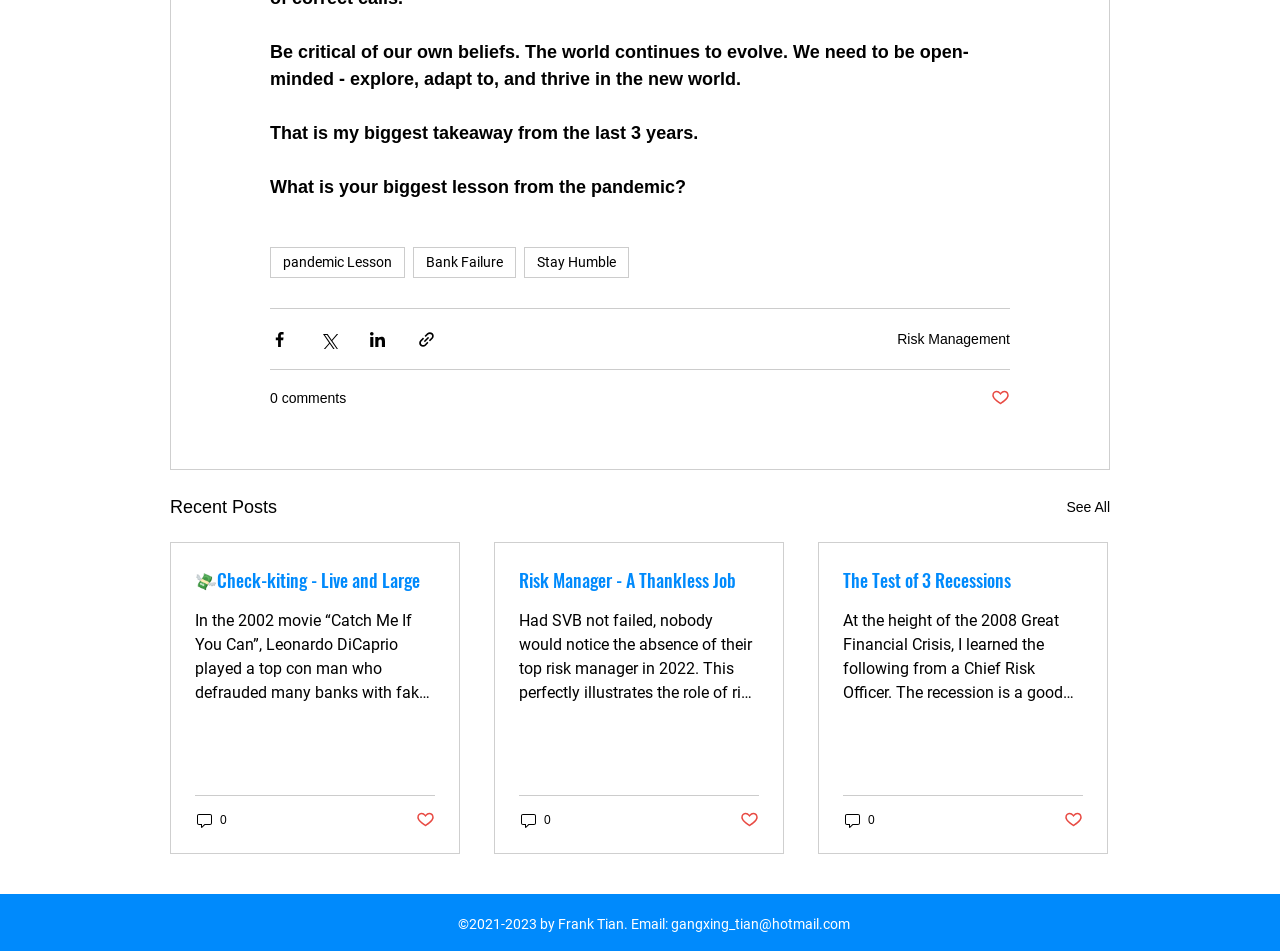Could you indicate the bounding box coordinates of the region to click in order to complete this instruction: "Check the email address of Frank Tian".

[0.524, 0.963, 0.664, 0.98]